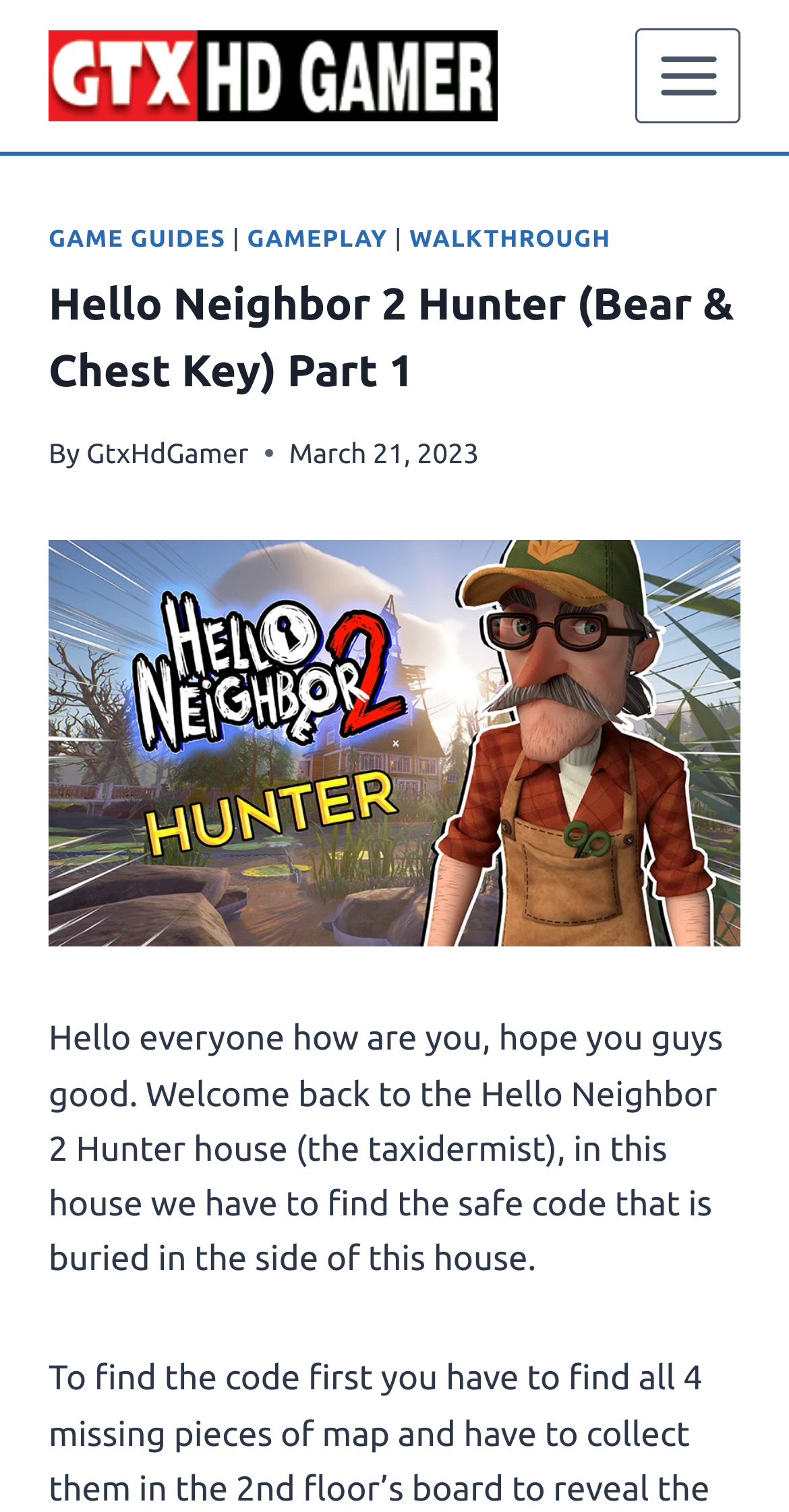Carefully examine the image and provide an in-depth answer to the question: What is the name of the website?

The name of the website can be found in the top-left corner of the webpage, where the logo 'GTX HD Gamer Logo' is located, and next to it is a link with the text 'GtxHDGamer'.